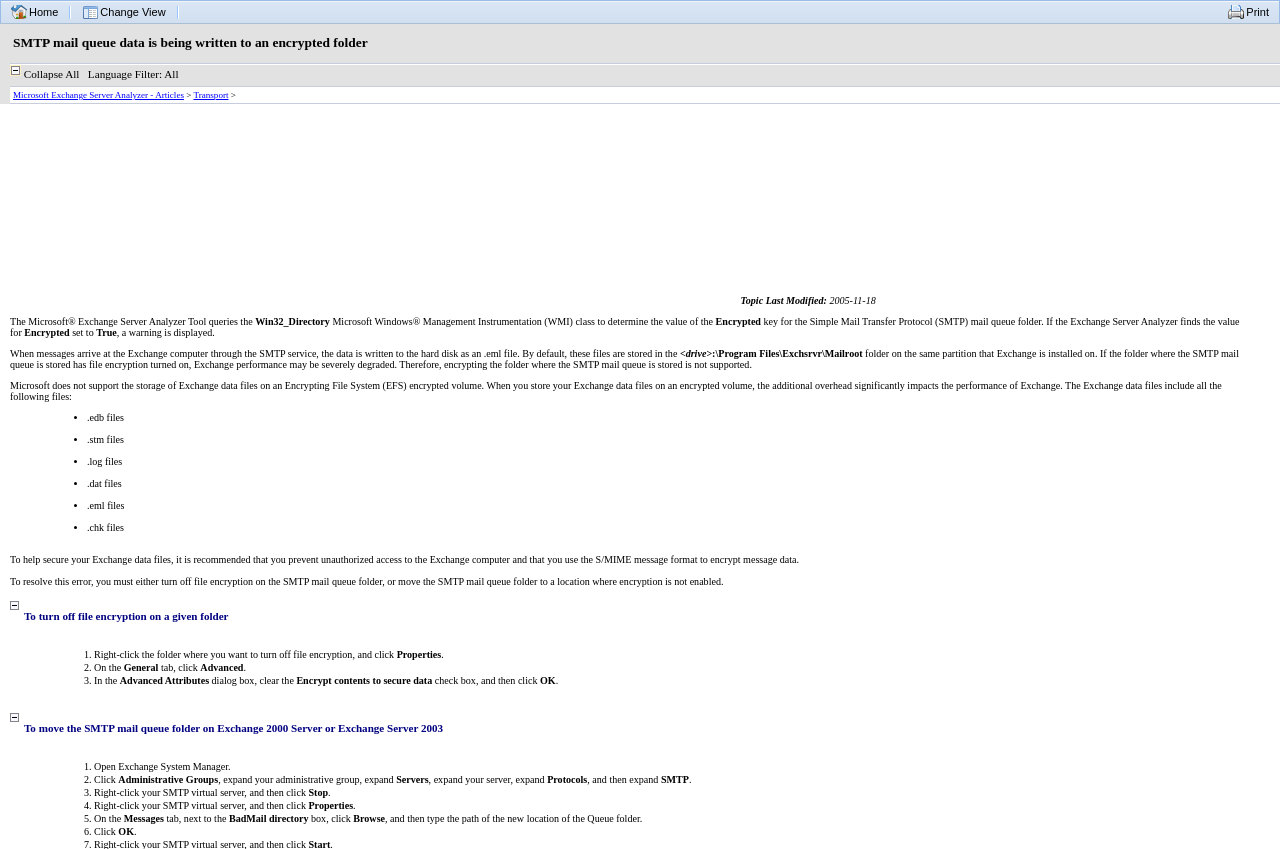How many tables are on the webpage?
Answer briefly with a single word or phrase based on the image.

4